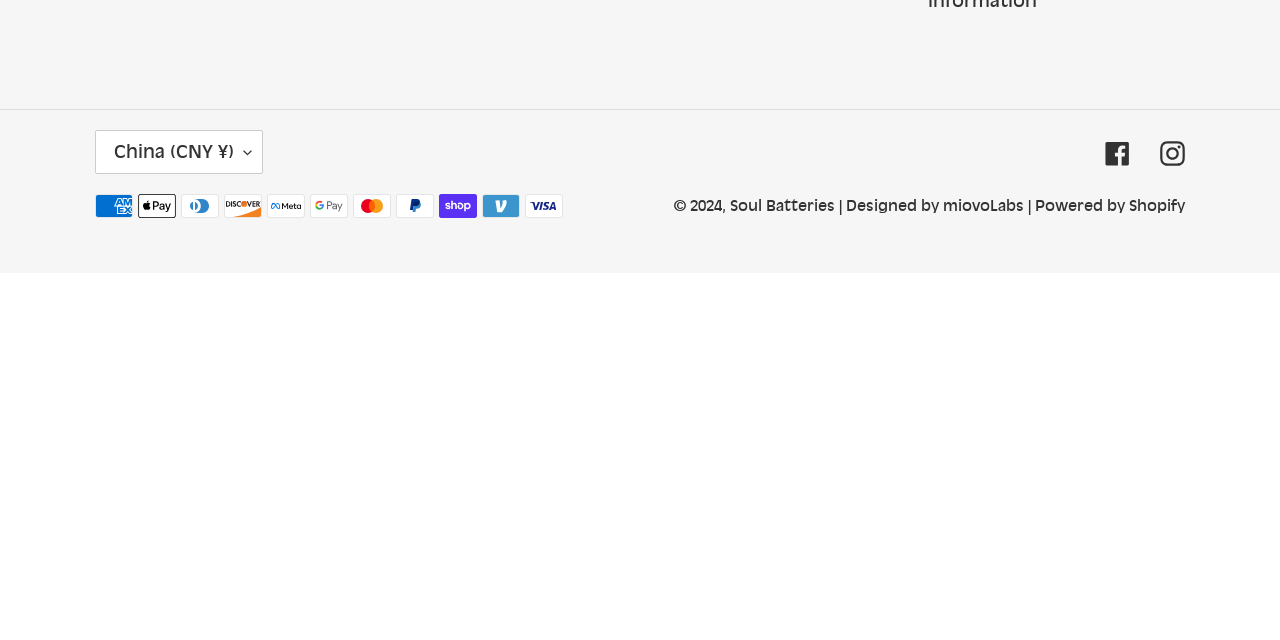Can you find the bounding box coordinates for the UI element given this description: "Instagram"? Provide the coordinates as four float numbers between 0 and 1: [left, top, right, bottom].

[0.906, 0.217, 0.926, 0.259]